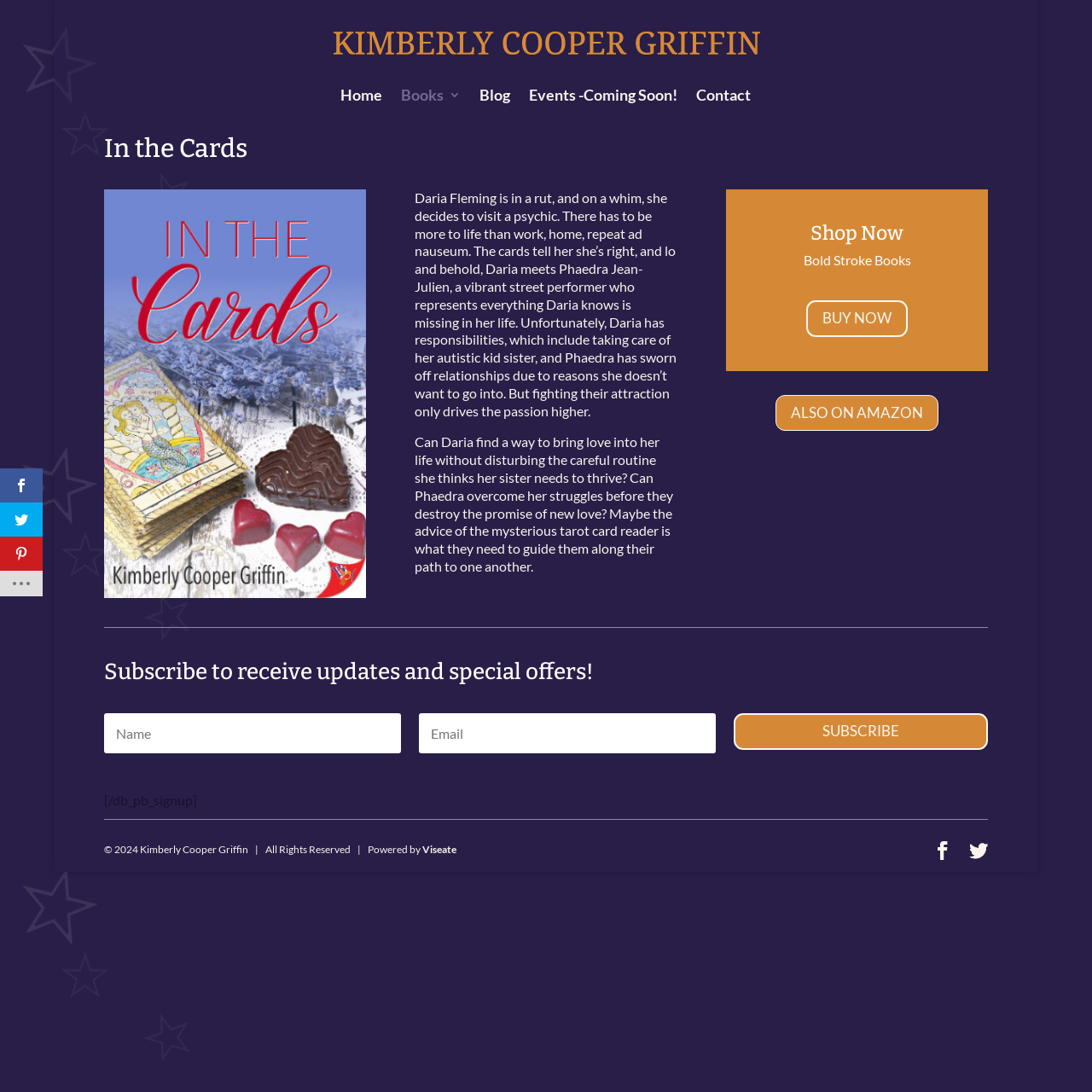Determine the bounding box coordinates of the clickable element to complete this instruction: "Read more about the book". Provide the coordinates in the format of four float numbers between 0 and 1, [left, top, right, bottom].

[0.38, 0.173, 0.62, 0.383]